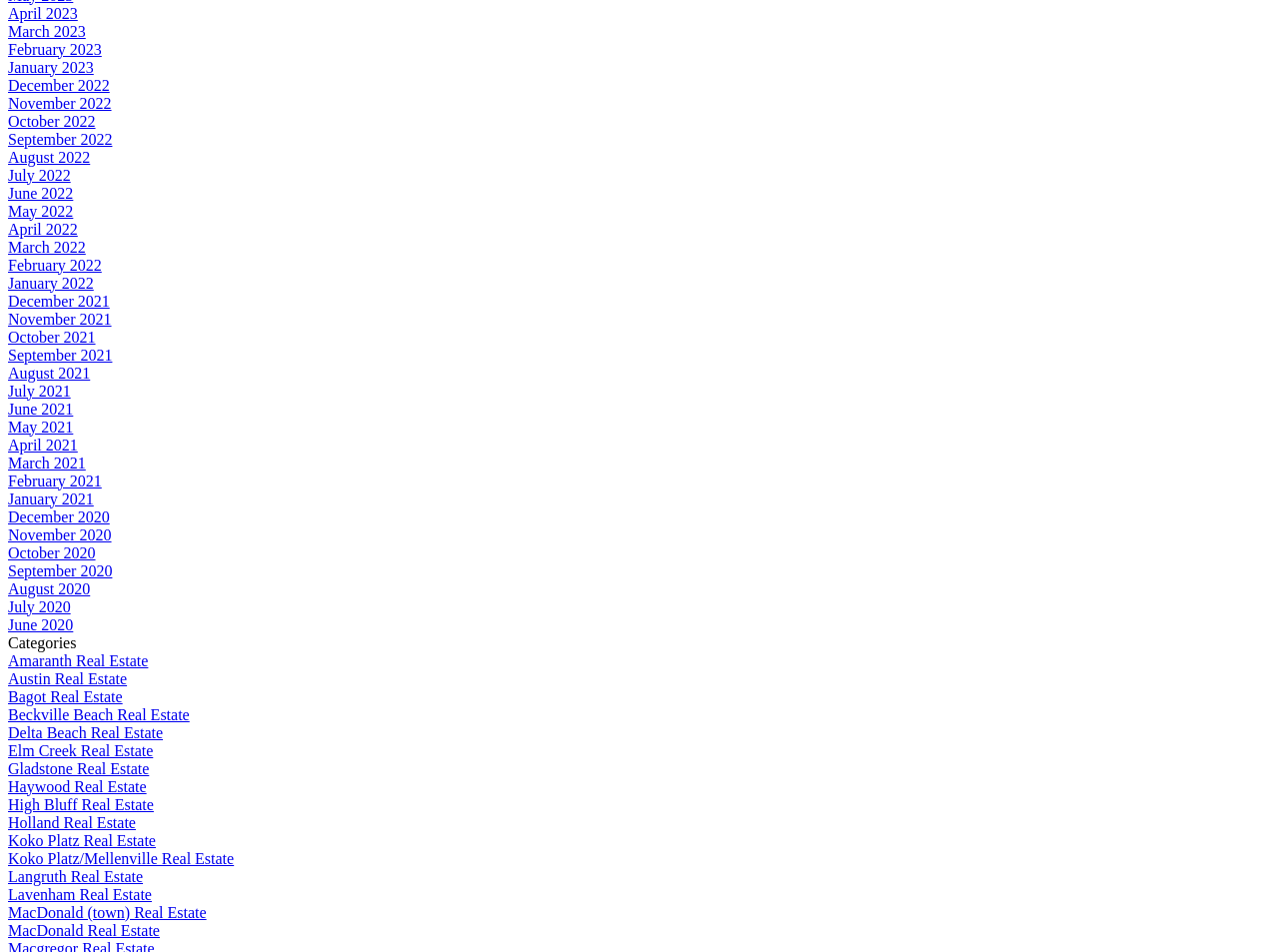Analyze the image and give a detailed response to the question:
How many real estate categories are listed?

I counted the number of links with real estate category labels, starting from 'Amaranth Real Estate' to 'MacDonald Real Estate', and found 24 links.